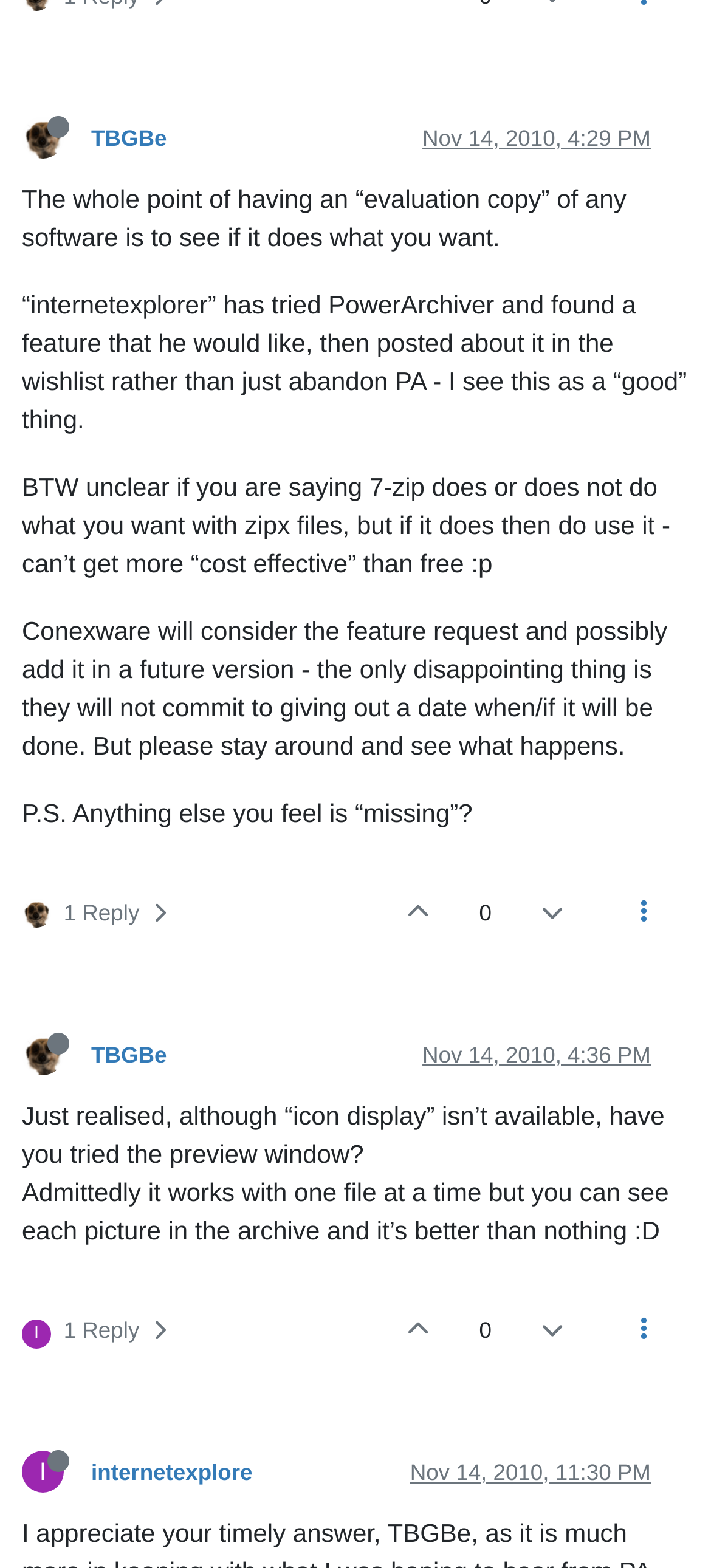Please answer the following question as detailed as possible based on the image: 
What is the topic of the conversation?

I read the content of the conversation and found that it is about PowerArchiver, a software, and its features, so the topic of the conversation is PowerArchiver.